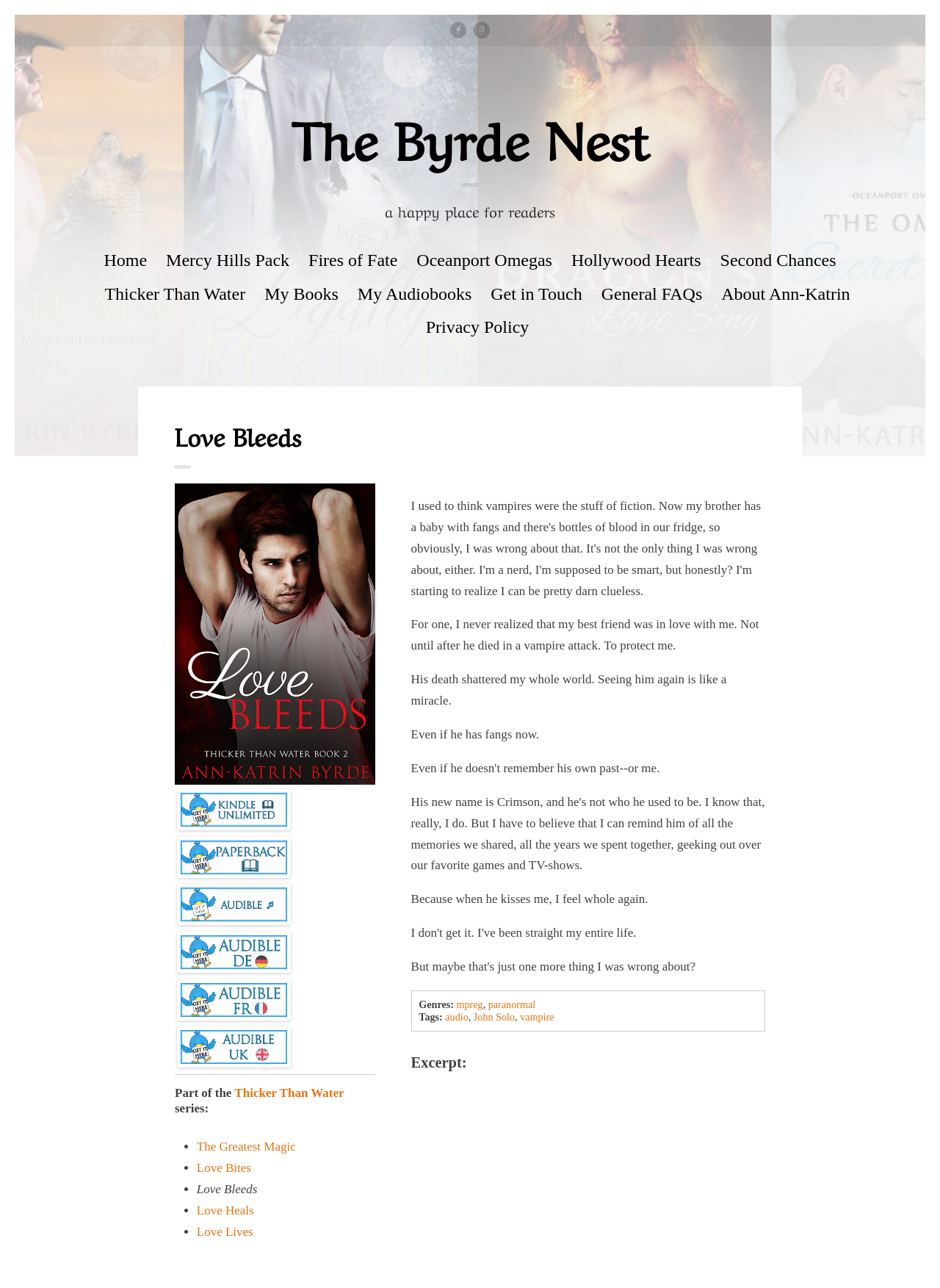Could you specify the bounding box coordinates for the clickable section to complete the following instruction: "Click the Facebook link"?

[0.479, 0.017, 0.496, 0.03]